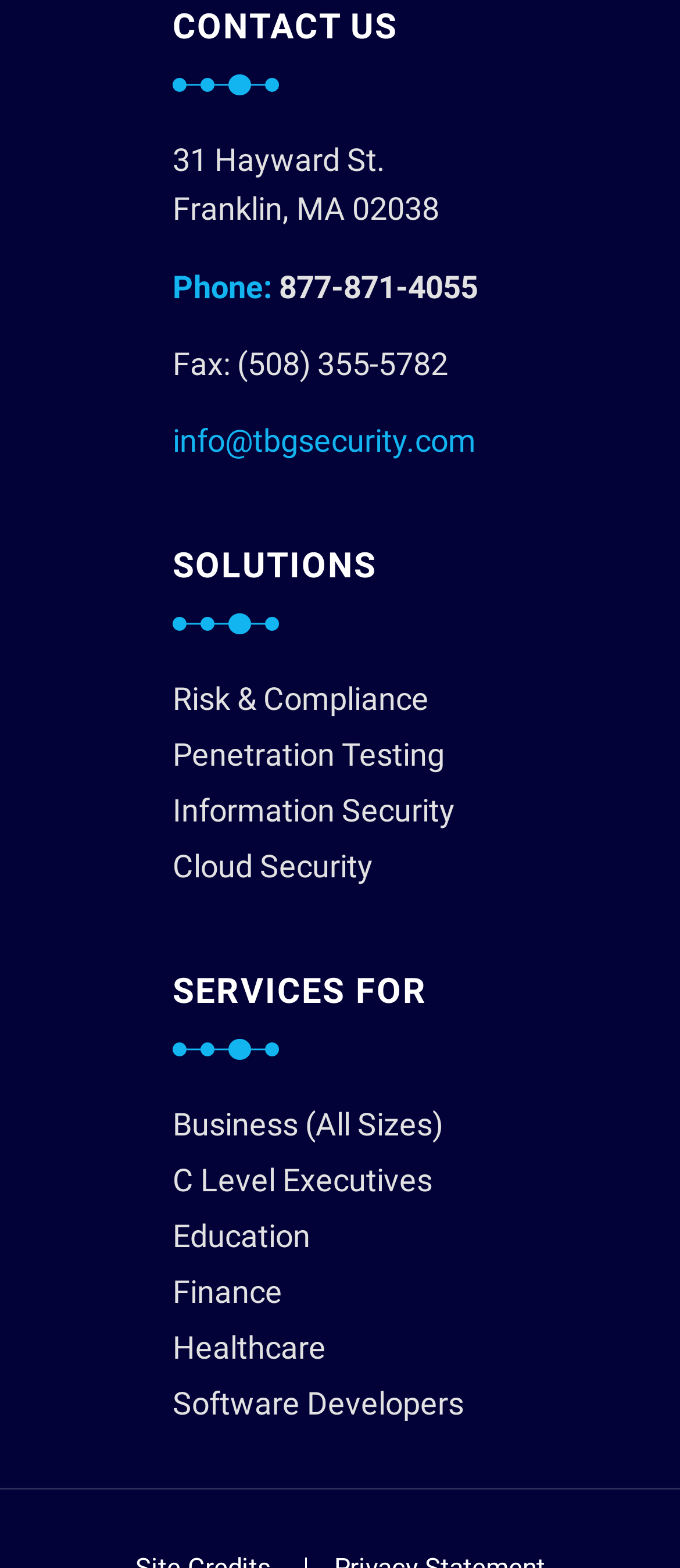Determine the bounding box coordinates for the clickable element required to fulfill the instruction: "Learn about penetration testing". Provide the coordinates as four float numbers between 0 and 1, i.e., [left, top, right, bottom].

[0.254, 0.467, 0.746, 0.502]